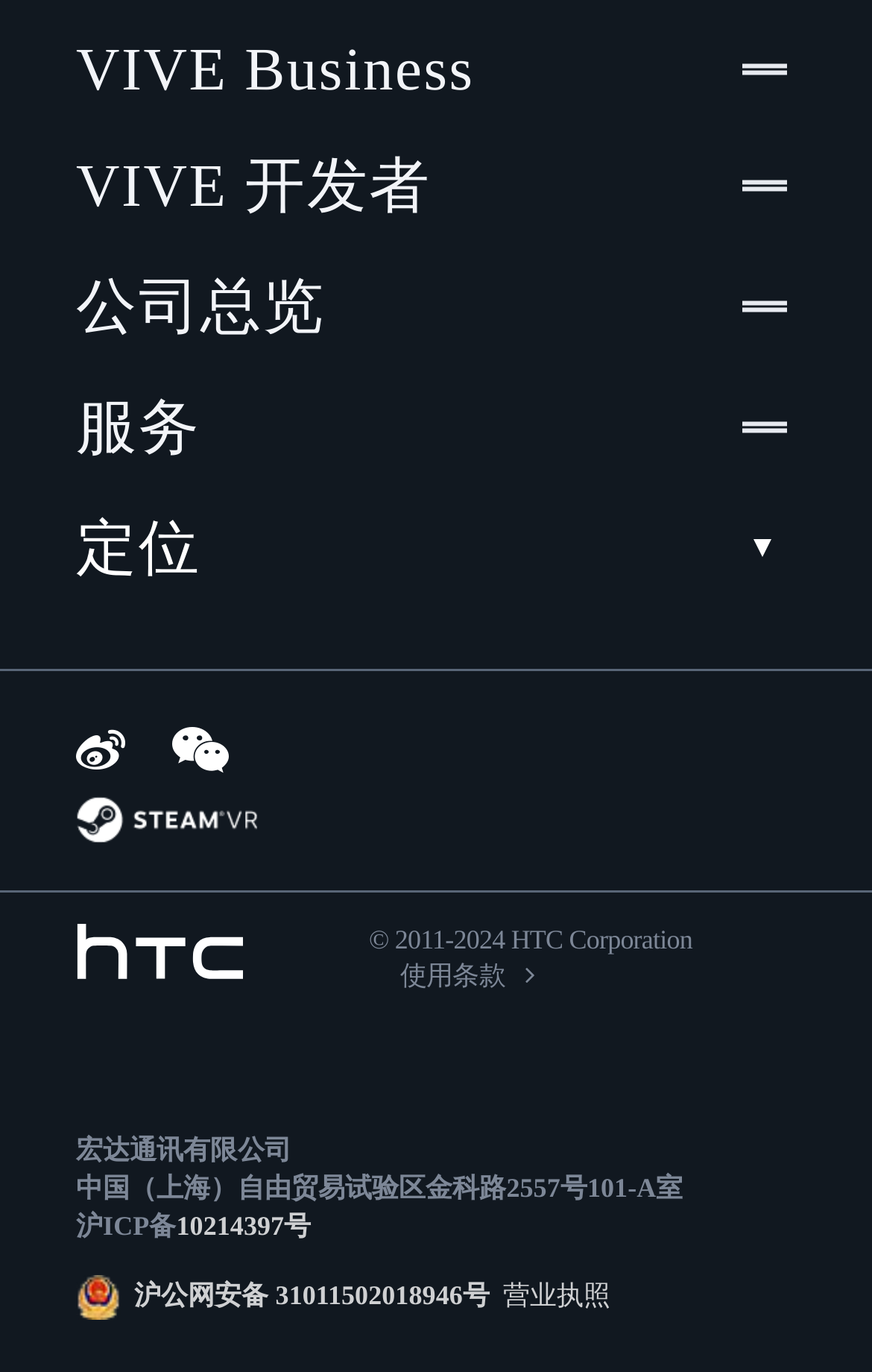Identify the bounding box coordinates of the clickable region required to complete the instruction: "Visit Weibo". The coordinates should be given as four float numbers within the range of 0 and 1, i.e., [left, top, right, bottom].

[0.087, 0.528, 0.144, 0.564]